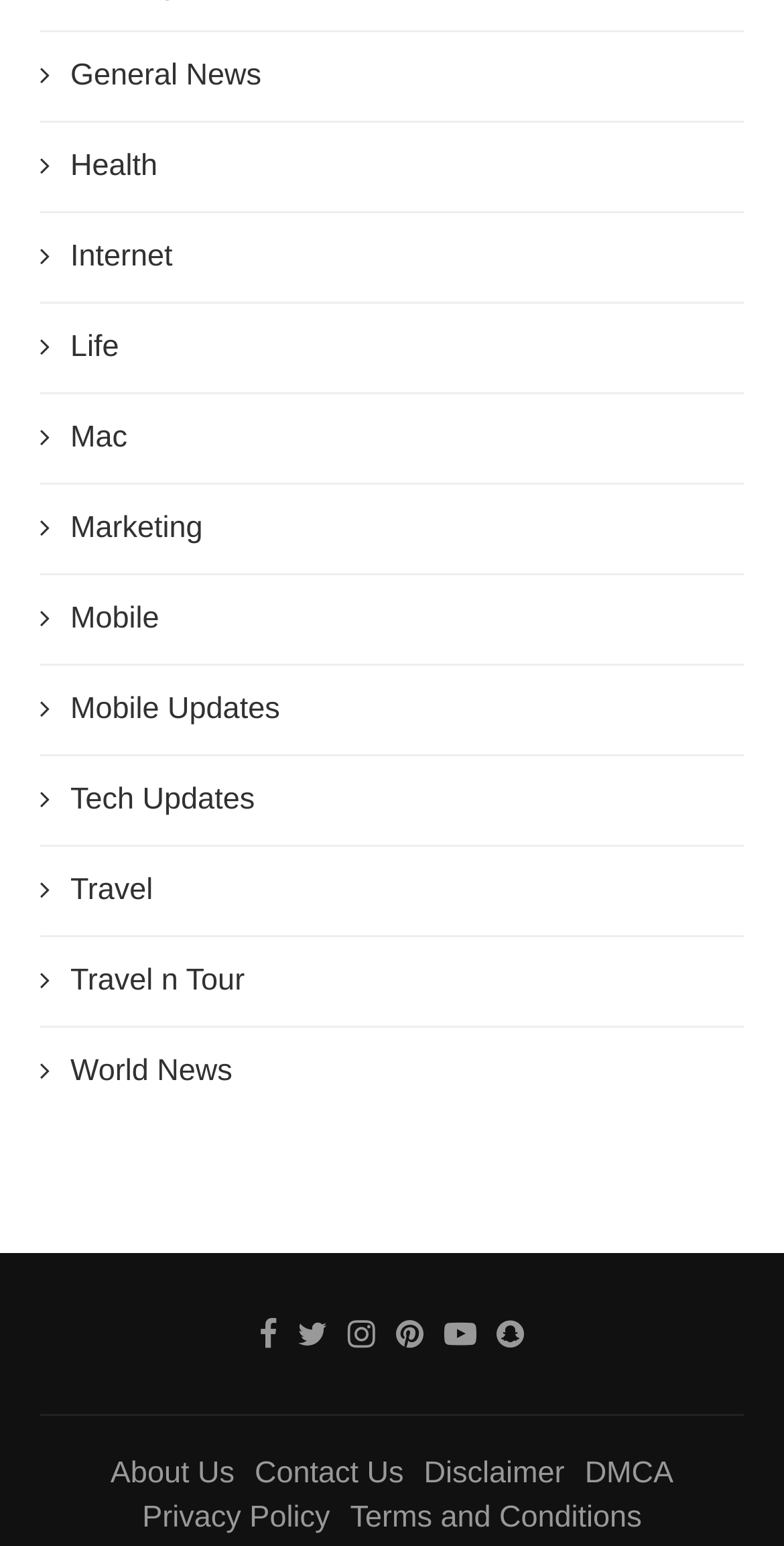Ascertain the bounding box coordinates for the UI element detailed here: "Terms and Conditions". The coordinates should be provided as [left, top, right, bottom] with each value being a float between 0 and 1.

[0.447, 0.97, 0.819, 0.993]